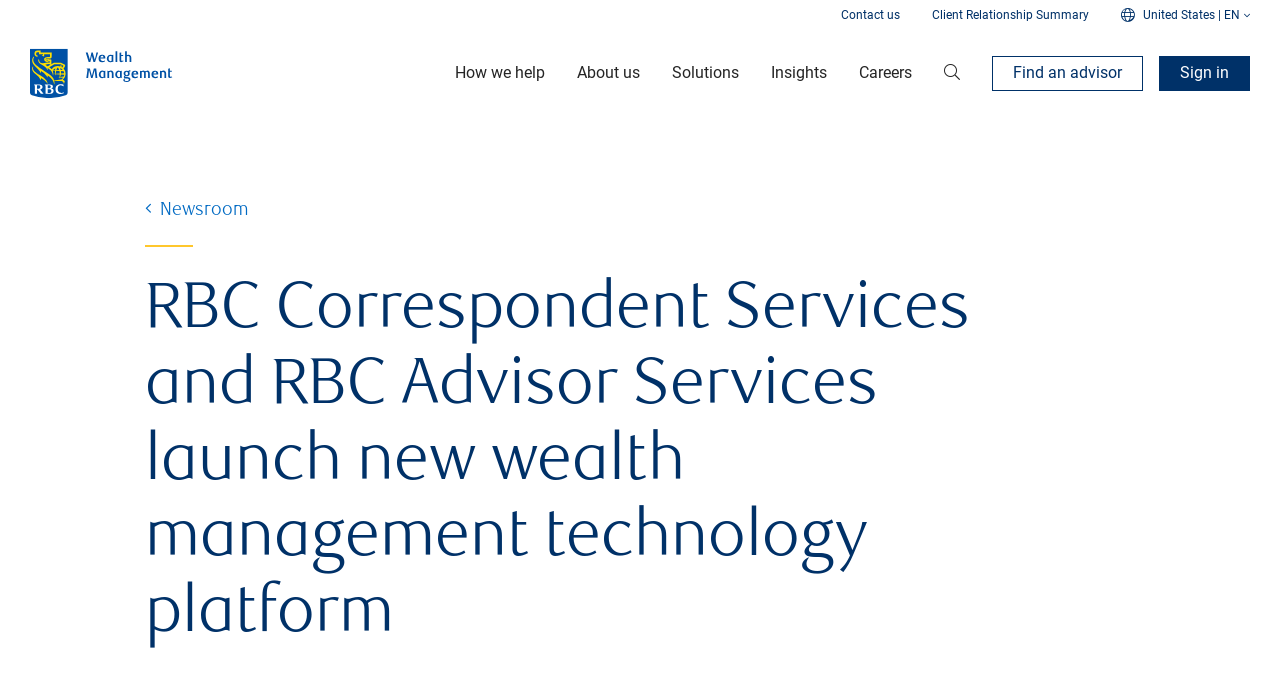Create a detailed description of the webpage's content and layout.

The webpage is about RBC Wealth Management, with a focus on the launch of a new wealth management technology platform. At the top, there are three links: "Contact us", "Client Relationship Summary", and a button "United States | EN" with a dropdown menu. 

Below these links, there is a top navigation bar with several links, including "RBC Wealth Management" accompanied by an image, "How we help", "About us", "Solutions", "Insights", "Careers", and a search button. The search button is followed by two more links: "Find an advisor" and "Sign in".

The main content of the webpage is a news article with a heading that announces the launch of the new wealth management technology platform. Above the heading, there is a link to the "Newsroom".